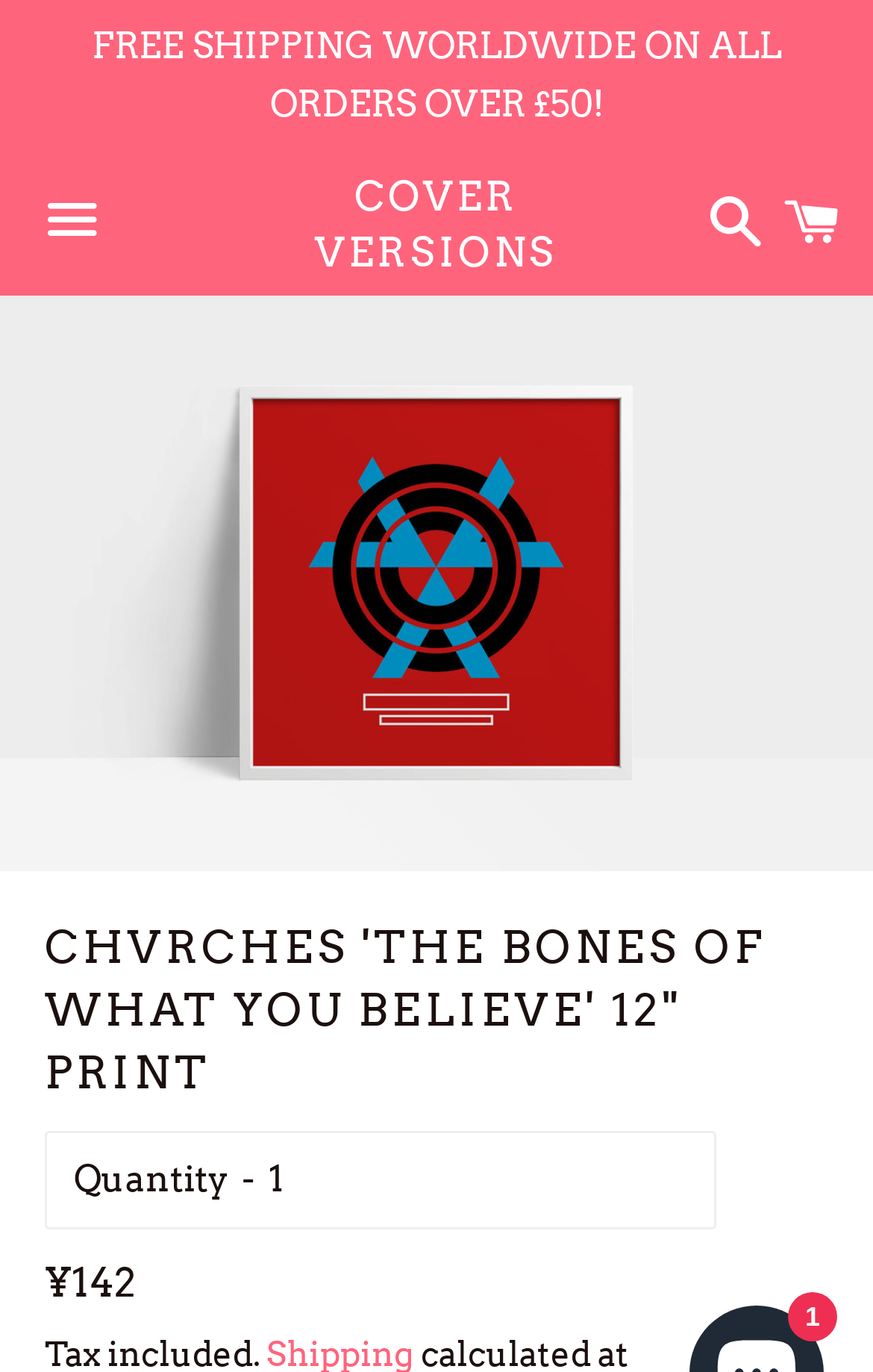Respond with a single word or phrase to the following question: What is the price of the print?

¥142